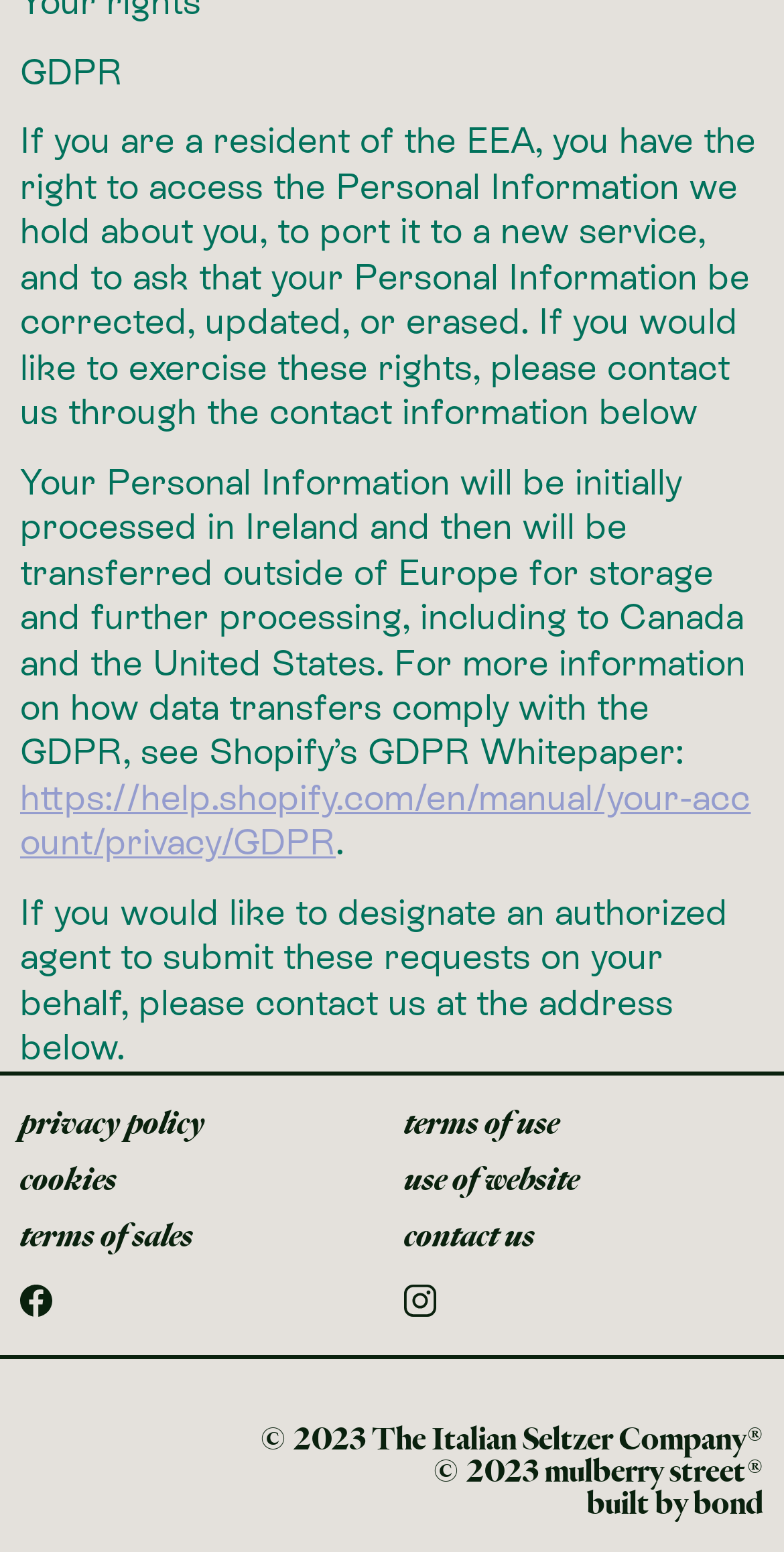What is the topic of the first paragraph?
Answer the question with just one word or phrase using the image.

GDPR